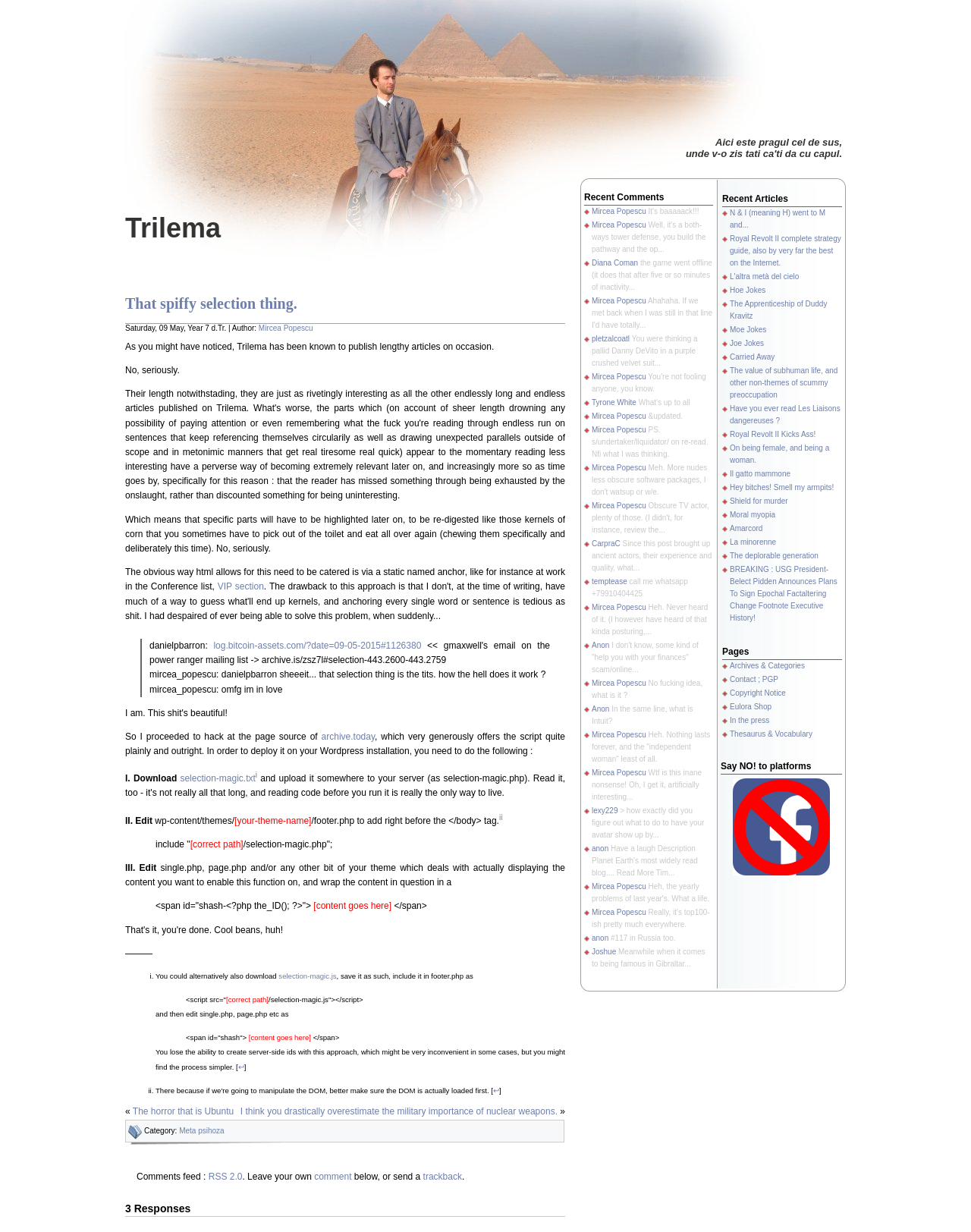Who is the author of the blog post?
Look at the image and answer the question with a single word or phrase.

Mircea Popescu